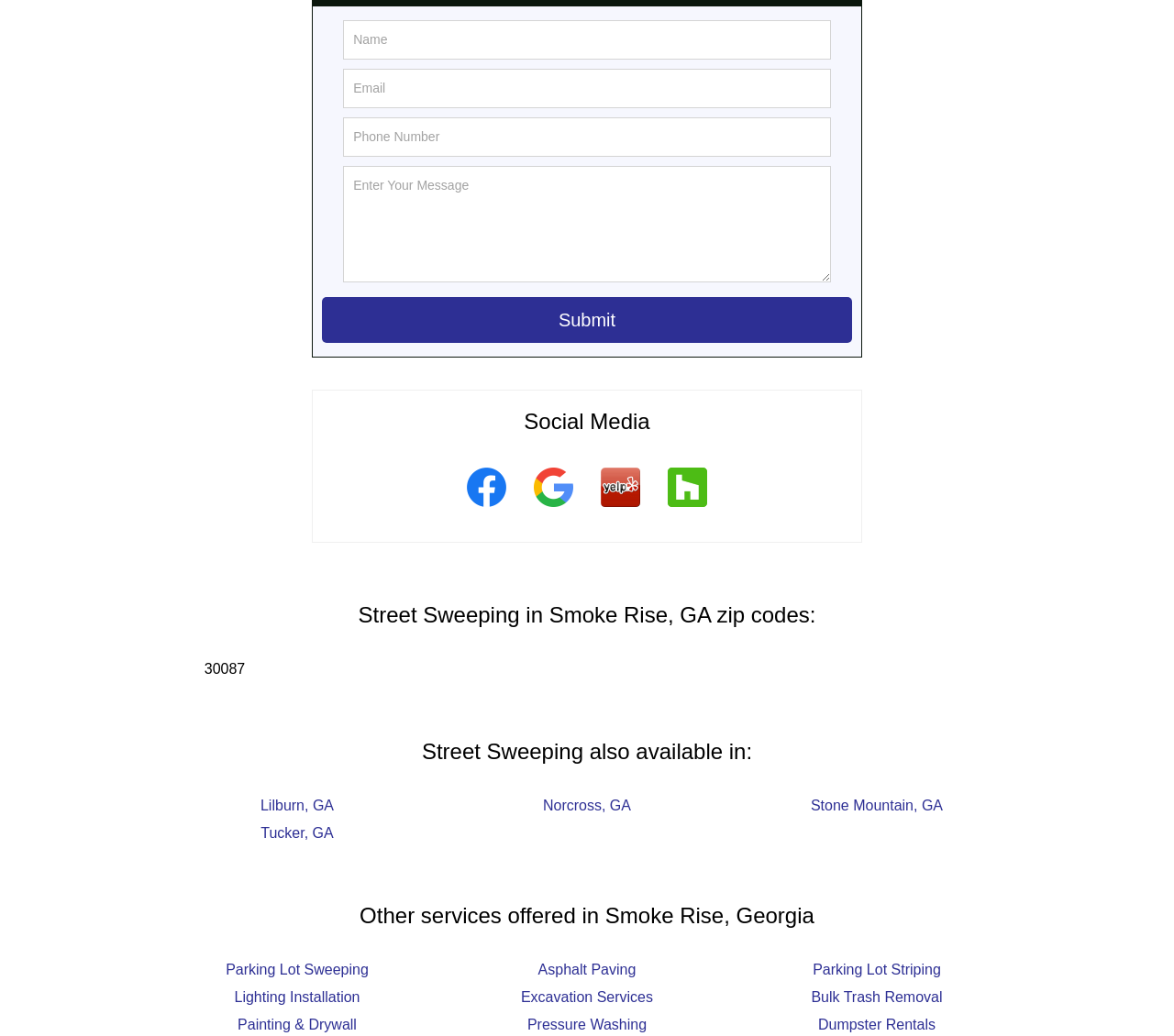Examine the image carefully and respond to the question with a detailed answer: 
What zip code is mentioned for Street Sweeping?

The webpage mentions Street Sweeping in Smoke Rise, GA, and specifically lists the zip code 30087, indicating that this service is available in that area.